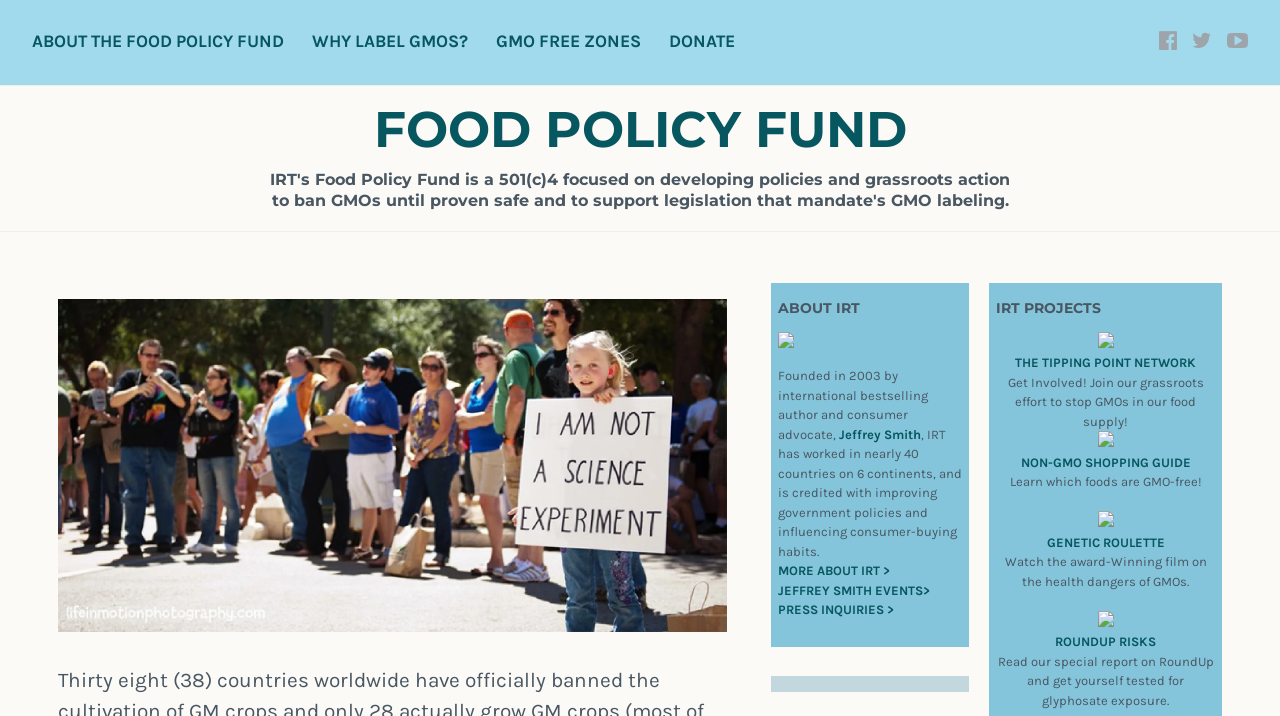Please identify the coordinates of the bounding box that should be clicked to fulfill this instruction: "Explore GMO FREE ZONES".

[0.388, 0.039, 0.501, 0.079]